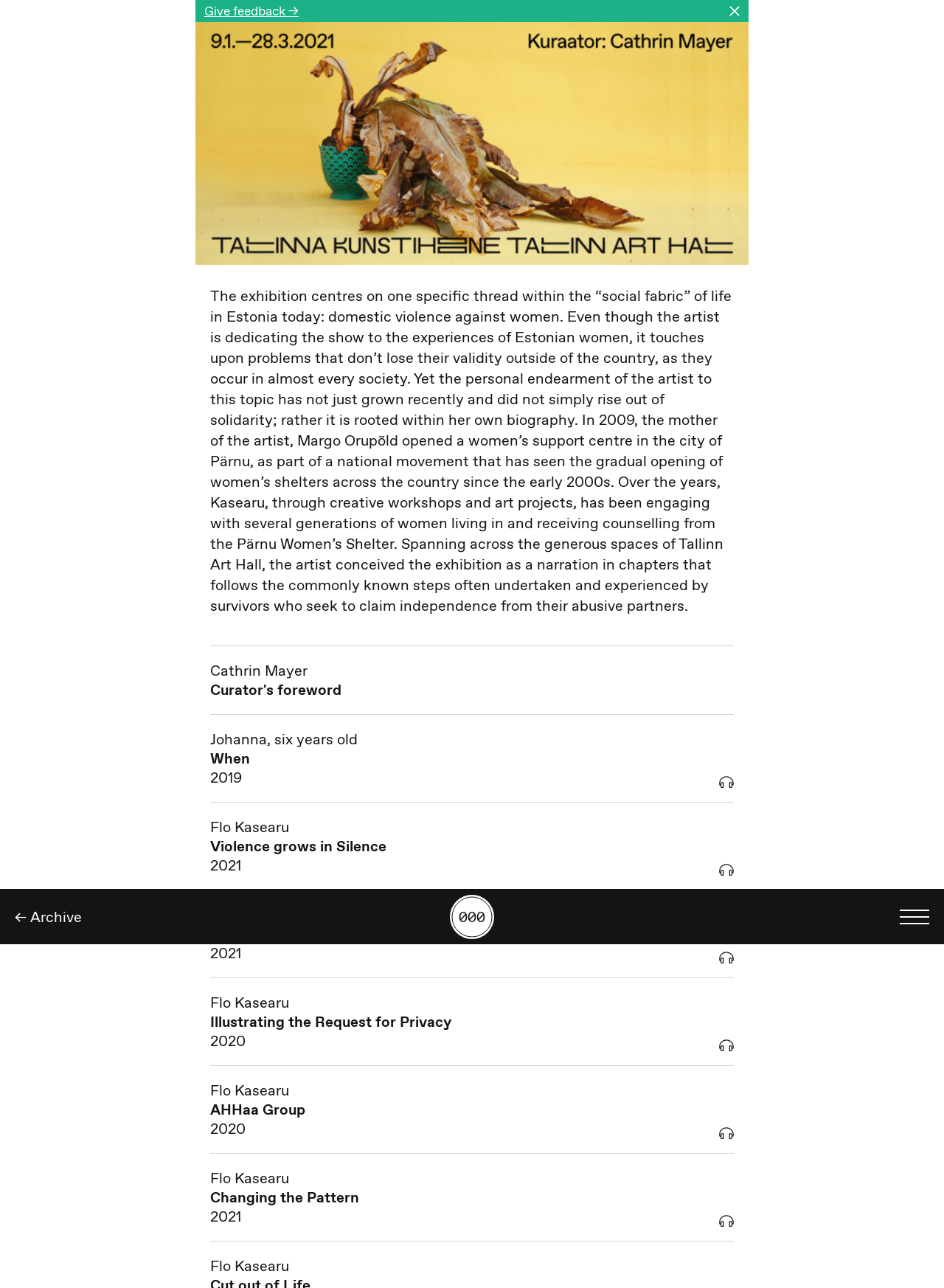What is the purpose of the button 'Toggle language menu'?
Answer with a single word or short phrase according to what you see in the image.

To change language